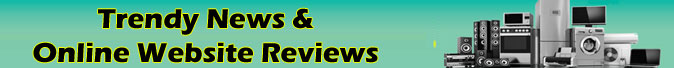Explain all the elements you observe in the image.

The image features a vibrant banner displaying the text "Trendy News & Online Website Reviews" in bold, eye-catching yellow letters. The background has a gradient that transitions from a light turquoise at the top to a deeper shade at the bottom, creating a refreshing aesthetic. Flanking the text are various electronic appliances, including sound systems, televisions, and kitchen gadgets, which visually emphasize the focus on technology and review content. This image serves as an engaging introduction to a section likely dedicated to providing visitors with the latest insights and evaluations of trending products and popular websites.